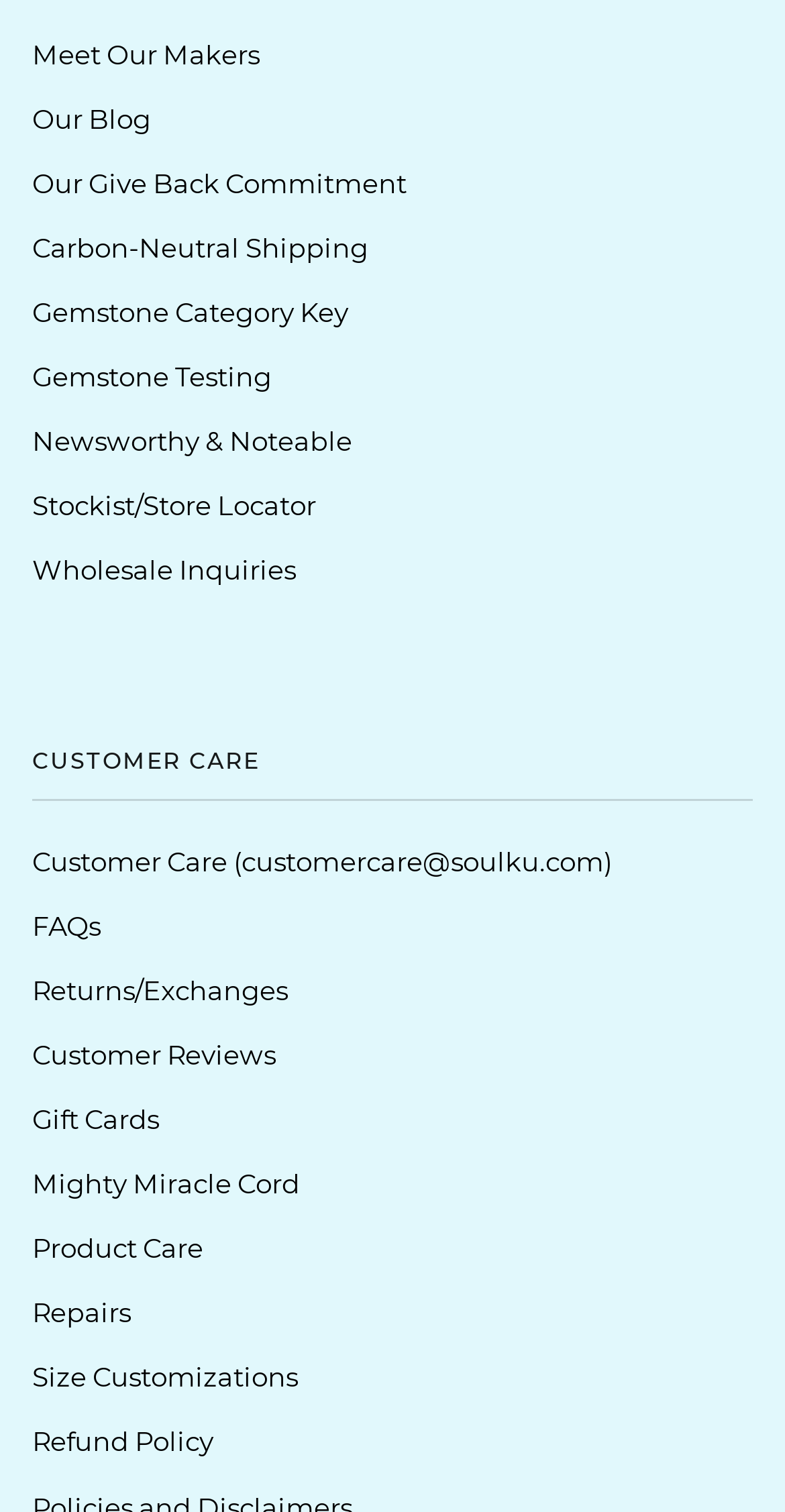Based on the image, give a detailed response to the question: Is there a way to locate a store?

I found a link named 'Stockist/Store Locator' which suggests that the website provides a way to locate a store.